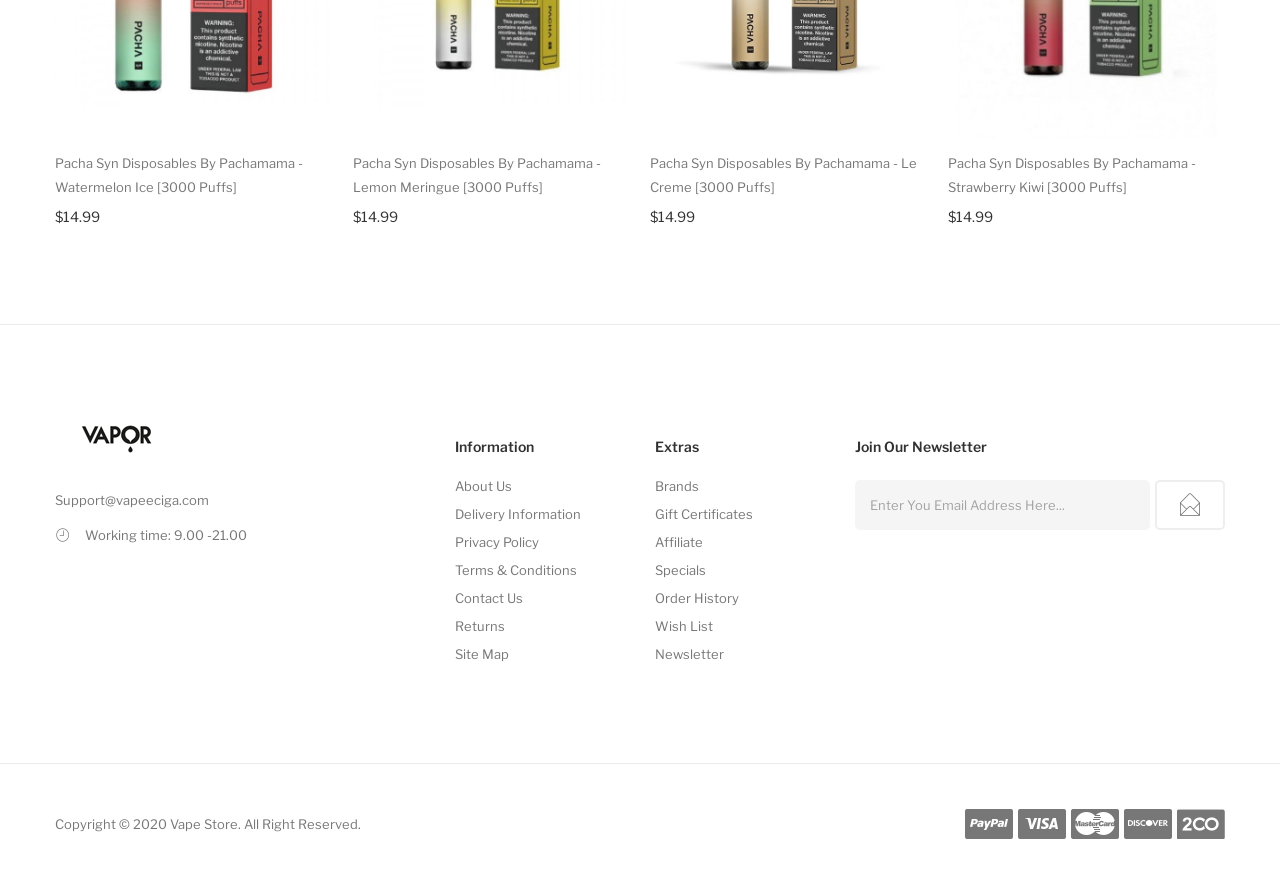What is the working time of the company?
Utilize the image to construct a detailed and well-explained answer.

The working time of the company can be found in the footer section of the webpage, which is 9.00 - 21.00.